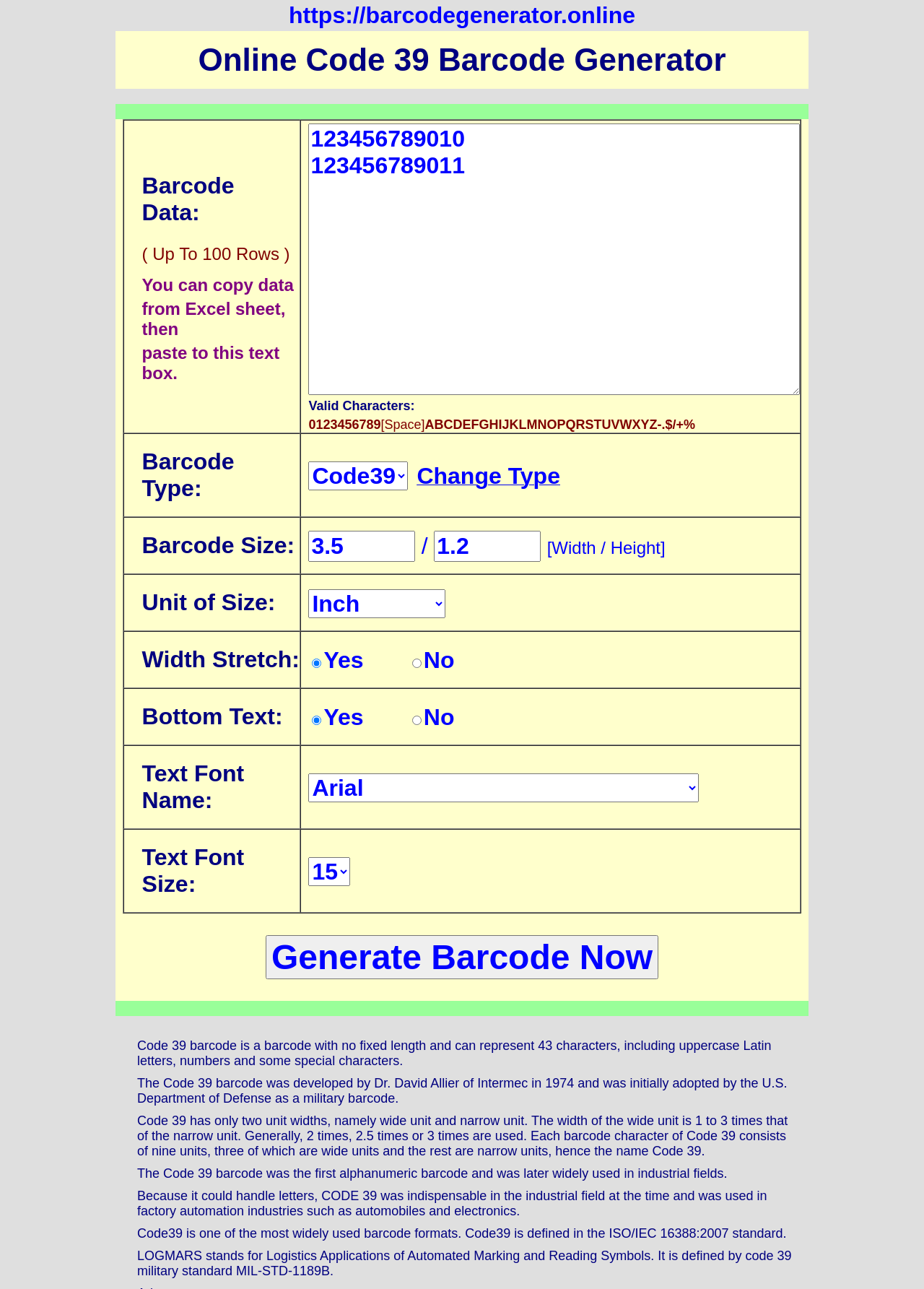Give a full account of the webpage's elements and their arrangement.

This webpage is a free online bulk barcode generator application. At the top, there is a heading that reads "Online Code 39 Barcode Generator". Below the heading, there is a table with multiple rows and columns. The table has a prominent "Generate Barcode Now" button at the top.

The table is divided into several sections, each with a label and input fields. The first section is for barcode data, where users can paste data from an Excel sheet. The second section is for selecting the barcode type, with a default option of Code 39. The third section is for setting the barcode size, with options for width and height. The fourth section is for selecting the unit of size, with a default option of inches.

The table also has sections for width stretch, bottom text, text font name, and text font size. Each of these sections has radio buttons or dropdown menus for users to make their selections. At the bottom of the table, there is a "Generate Barcode Now" button.

Throughout the table, there are instructional texts and labels to guide users in filling out the form. The webpage has a clean and organized layout, making it easy for users to navigate and generate their barcodes.